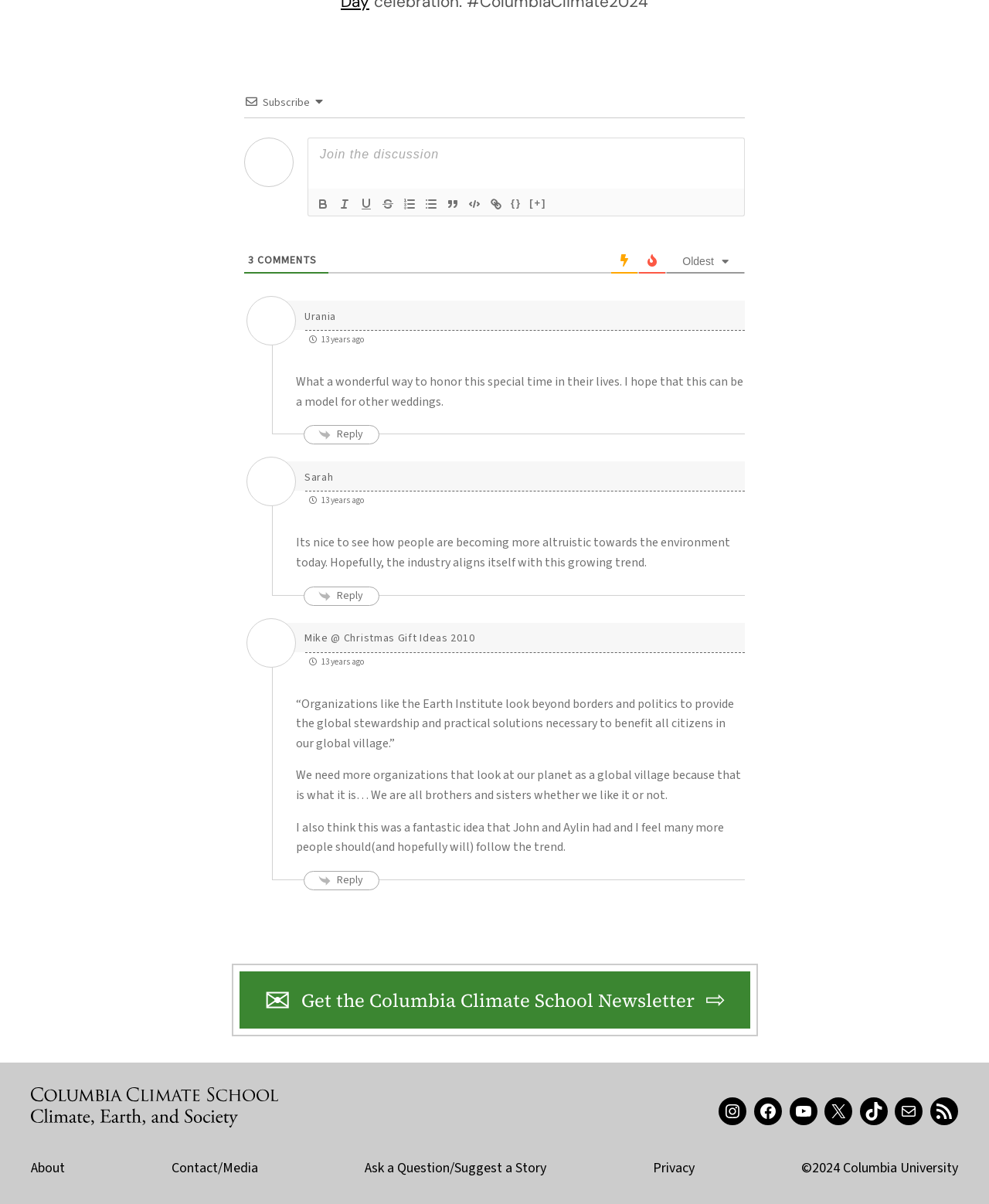How many comments are there?
Based on the visual information, provide a detailed and comprehensive answer.

I counted the number of comment sections, each starting with a username and a timestamp, and found three comments from Urania, Sarah, and Mike.